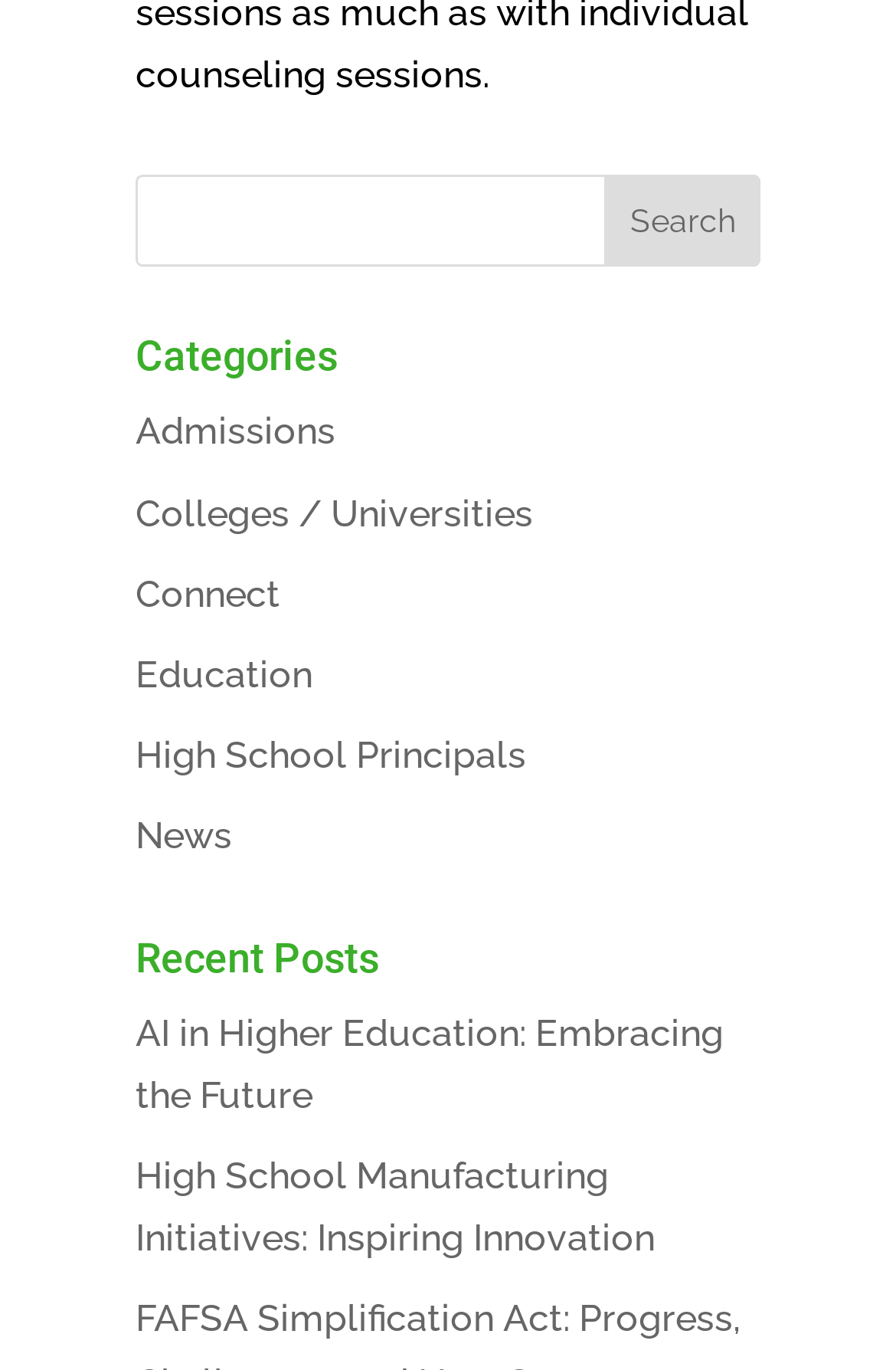What is the purpose of the search bar?
Answer with a single word or short phrase according to what you see in the image.

To search categories